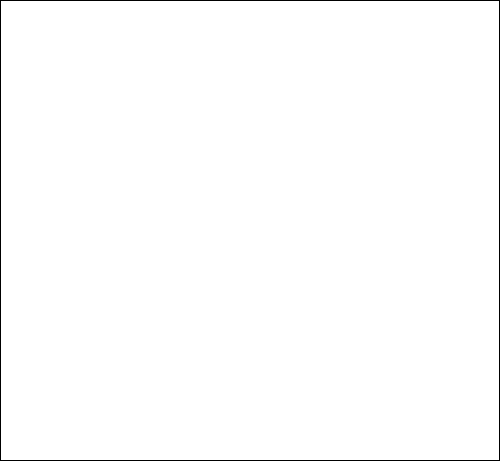What direction does the Confederate soldiers' memorial face?
Please provide a comprehensive answer based on the visual information in the image.

According to the caption, the memorial dedicated to Confederate soldiers is positioned prominently to face south, which indicates the direction it is facing.